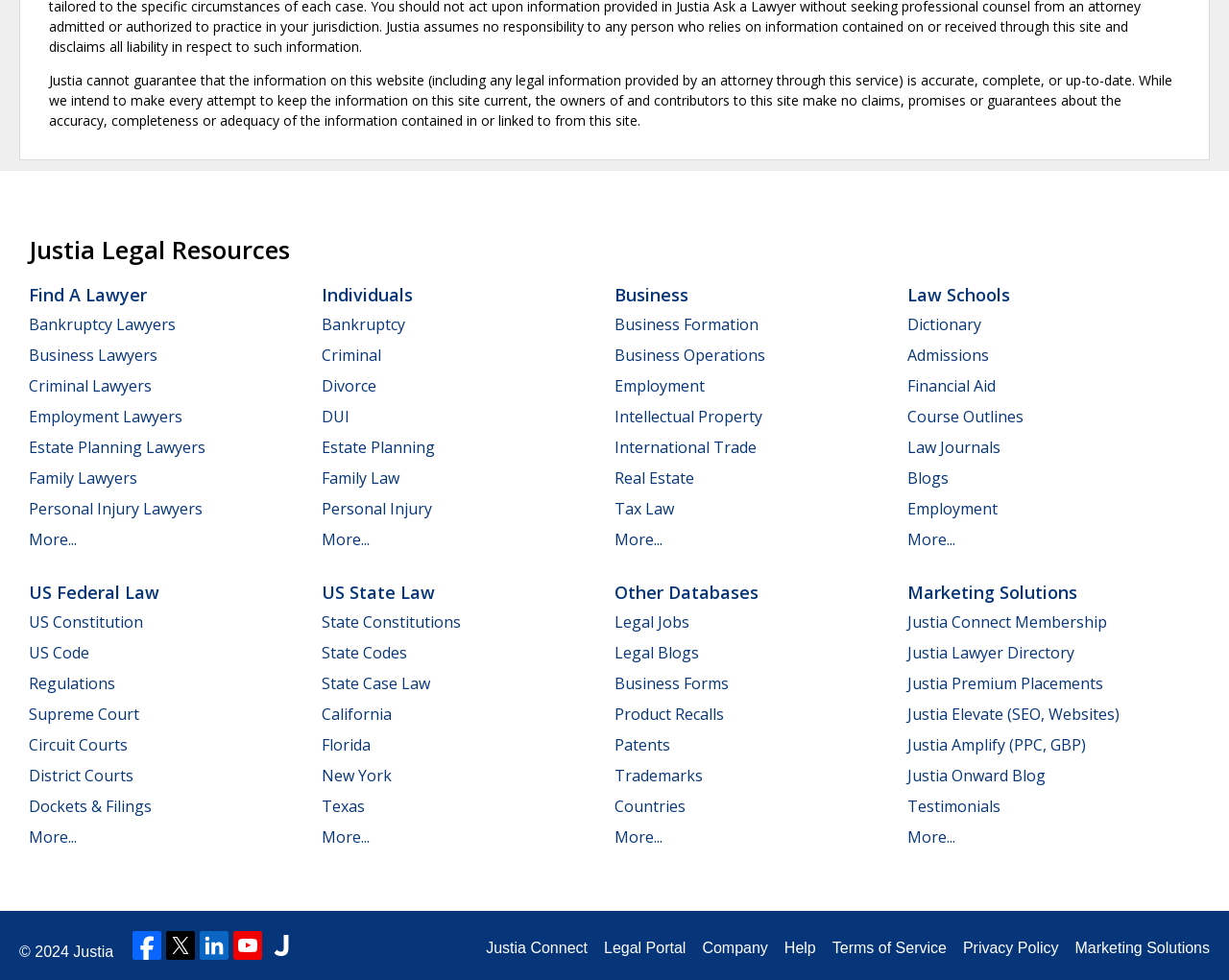Please identify the bounding box coordinates of the area I need to click to accomplish the following instruction: "Learn about estate planning".

[0.262, 0.446, 0.354, 0.467]